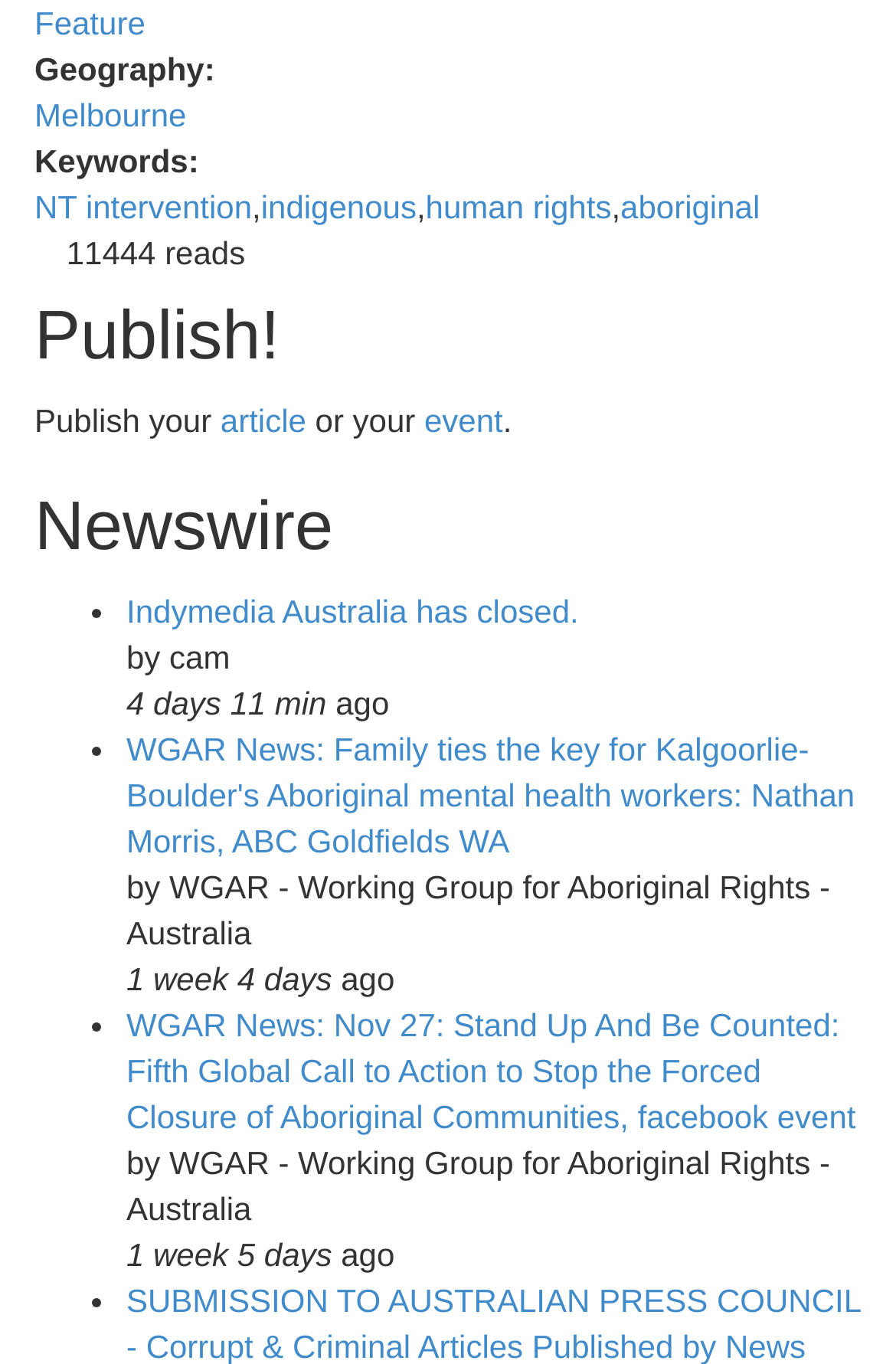For the following element description, predict the bounding box coordinates in the format (top-left x, top-left y, bottom-right x, bottom-right y). All values should be floating point numbers between 0 and 1. Description: aboriginal

[0.692, 0.137, 0.848, 0.164]